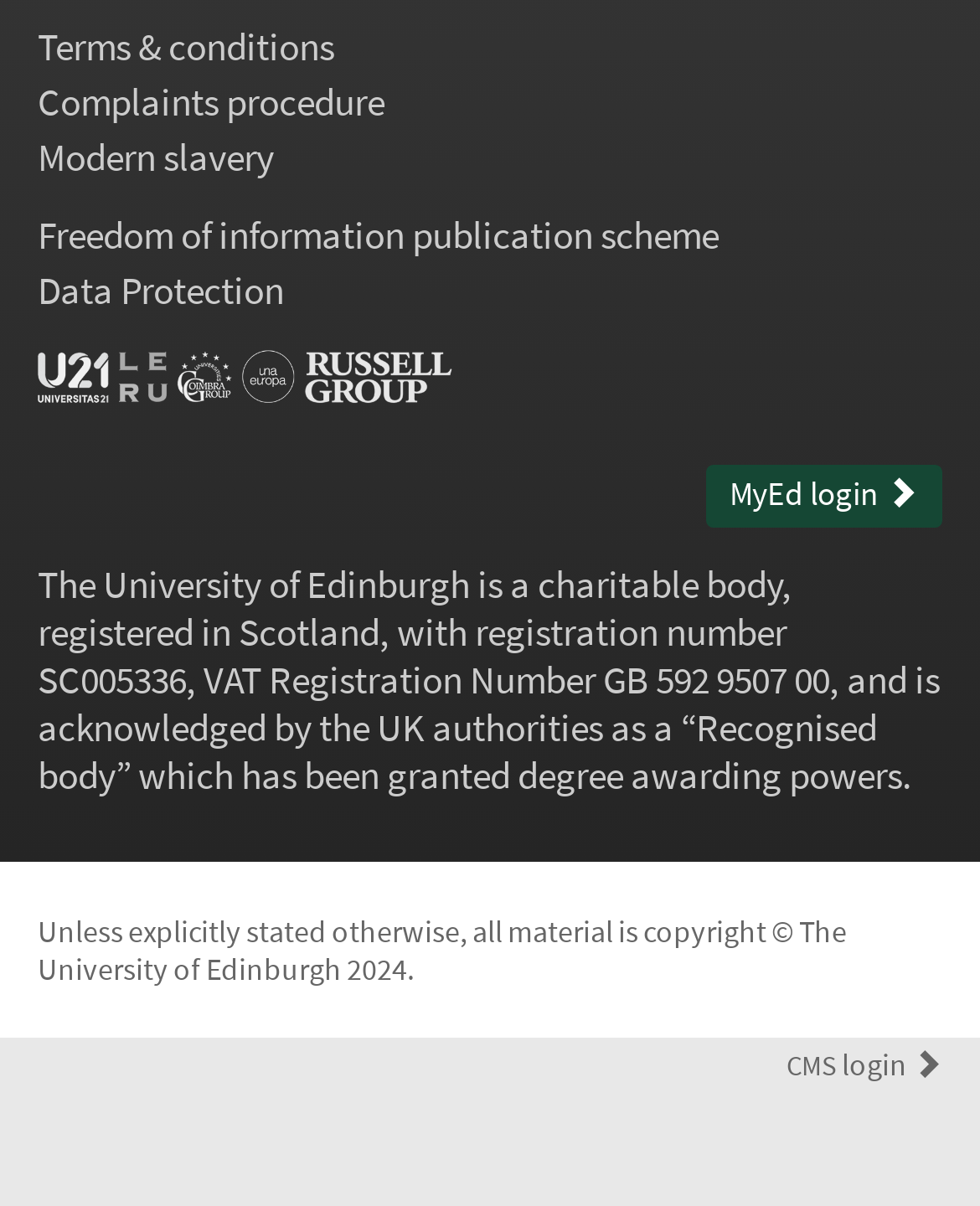What is the copyright year of the University of Edinburgh's material?
Deliver a detailed and extensive answer to the question.

The copyright year can be found in the static text element at the bottom of the webpage, which states that all material is copyright of the University of Edinburgh 2024, unless explicitly stated otherwise.